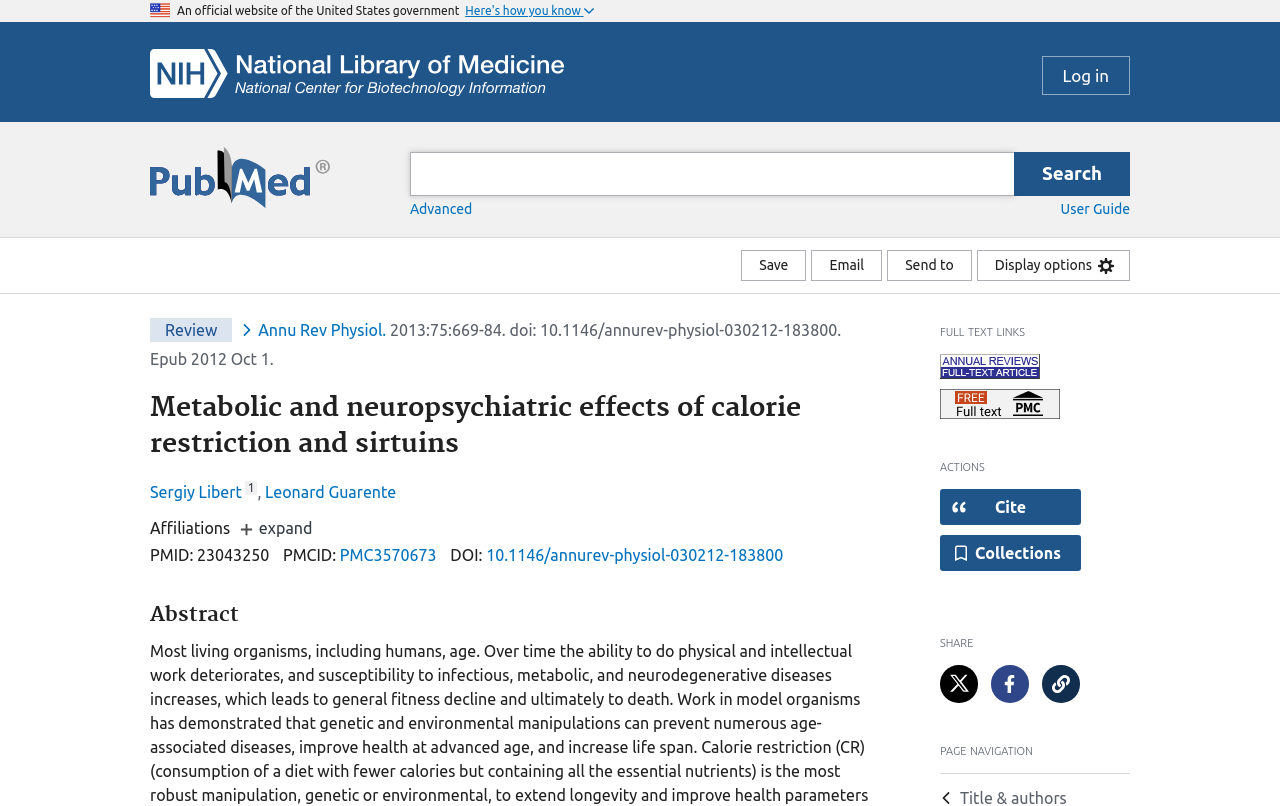What is the PubMed ID of the article?
Please provide a comprehensive answer based on the details in the screenshot.

The PubMed ID of the article is located in the 'Abstract' section, and it is a unique identifier for the article in the PubMed database.